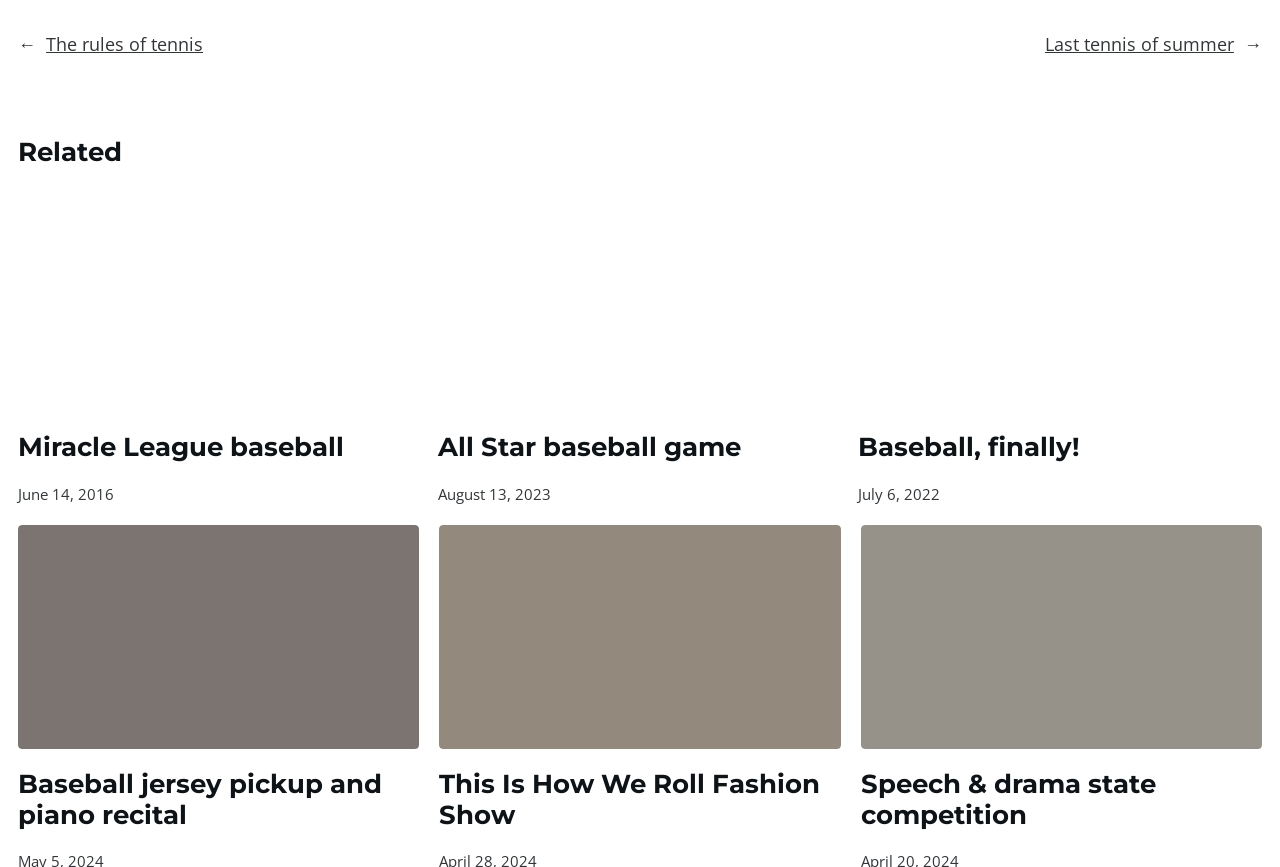Using the webpage screenshot, find the UI element described by All Star baseball game. Provide the bounding box coordinates in the format (top-left x, top-left y, bottom-right x, bottom-right y), ensuring all values are floating point numbers between 0 and 1.

[0.342, 0.217, 0.658, 0.535]